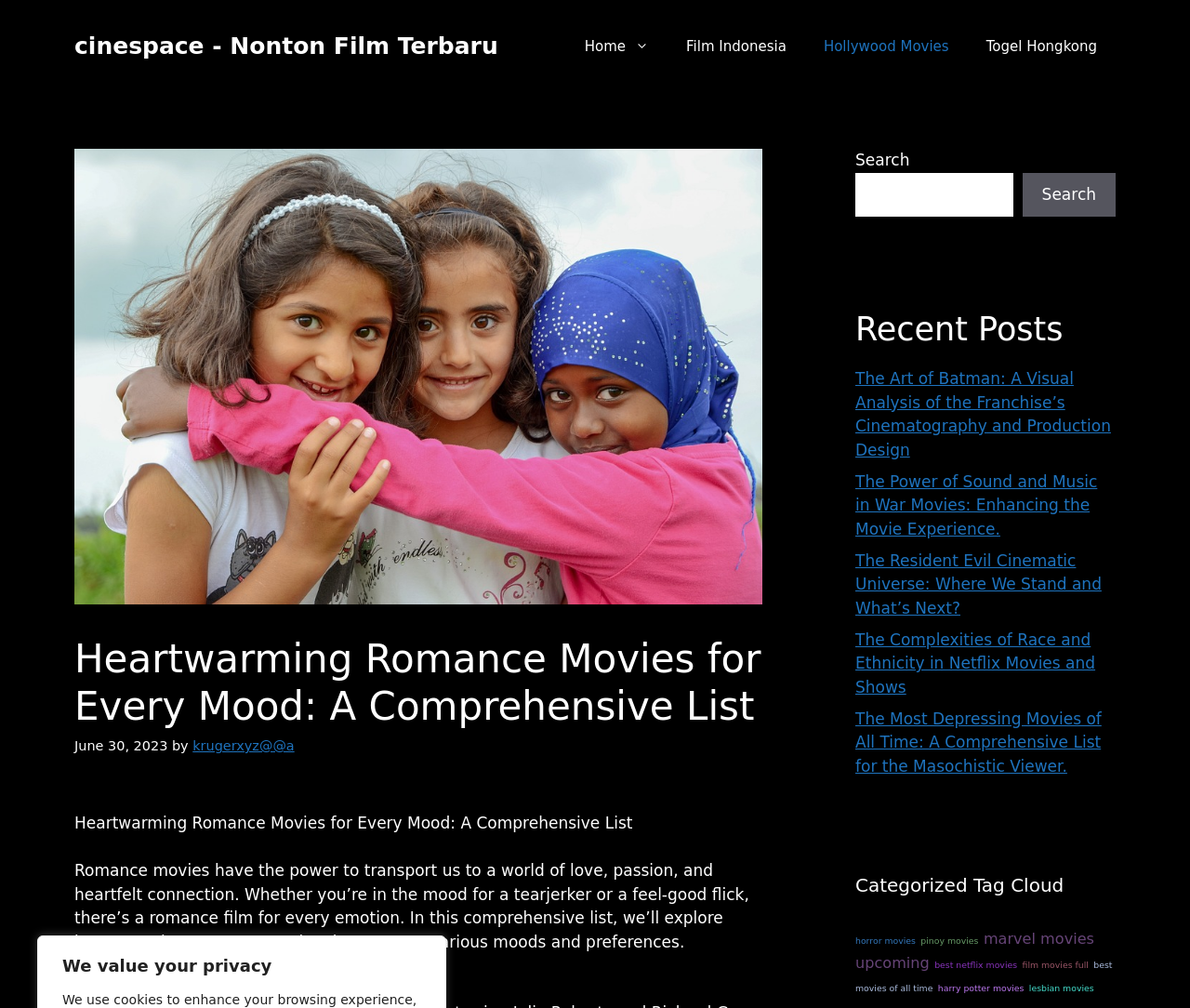Using the element description provided, determine the bounding box coordinates in the format (top-left x, top-left y, bottom-right x, bottom-right y). Ensure that all values are floating point numbers between 0 and 1. Element description: cinespace - Nonton Film Terbaru

[0.062, 0.032, 0.419, 0.059]